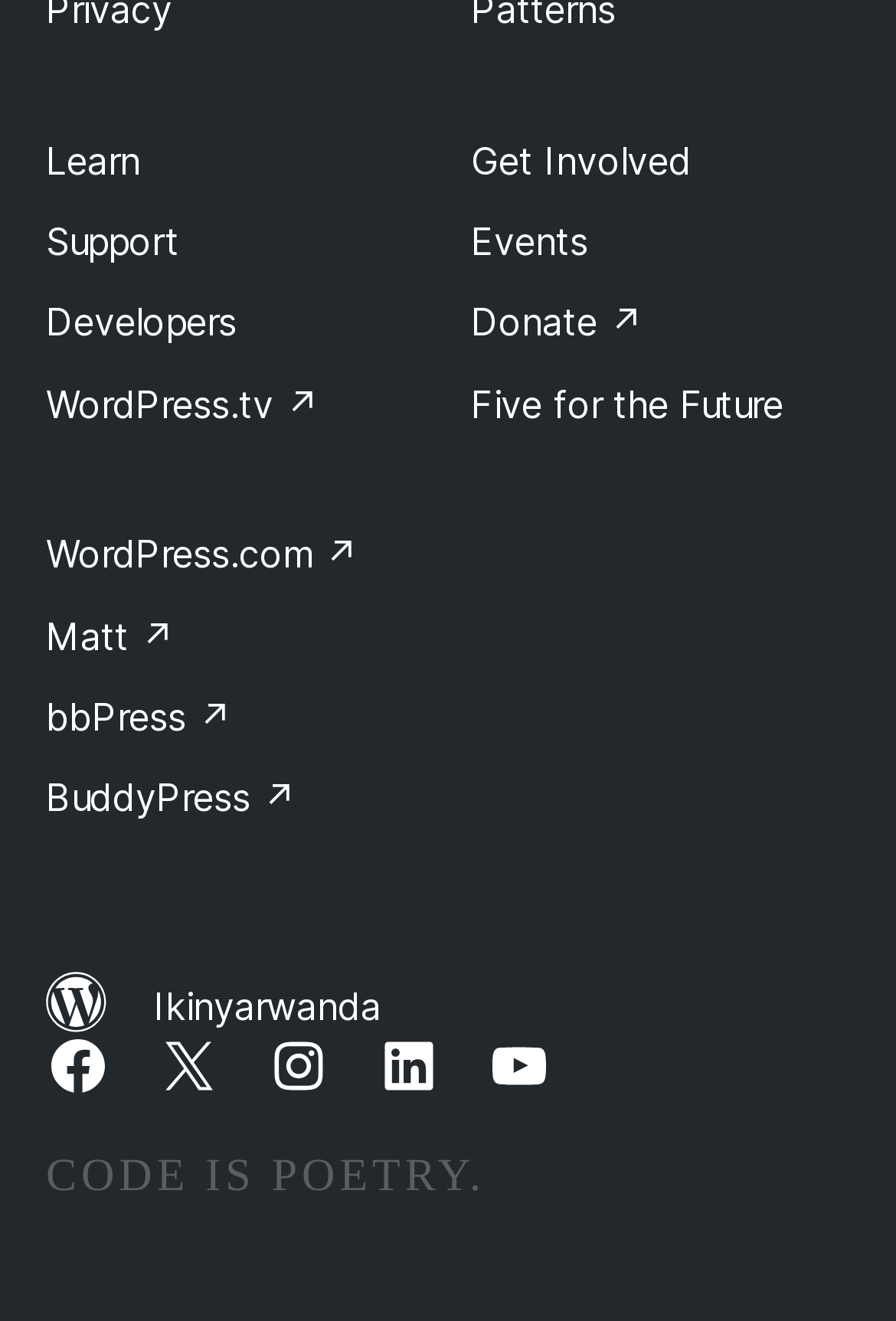What is the language of the 'Ikinyarwanda' link?
Provide an in-depth and detailed answer to the question.

The language of the 'Ikinyarwanda' link is Kinyarwanda, which is a language spoken in Rwanda.